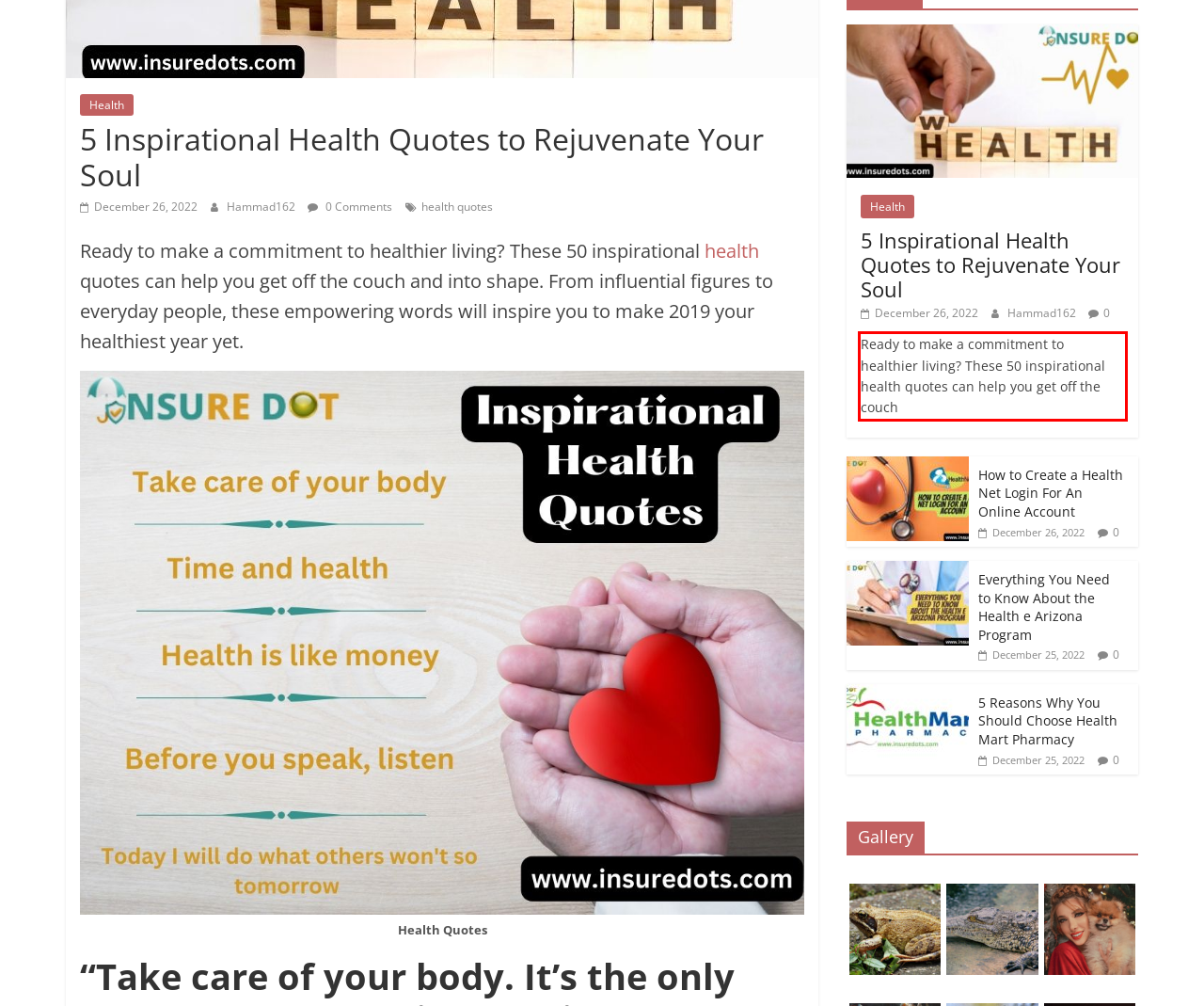Please perform OCR on the text within the red rectangle in the webpage screenshot and return the text content.

Ready to make a commitment to healthier living? These 50 inspirational health quotes can help you get off the couch